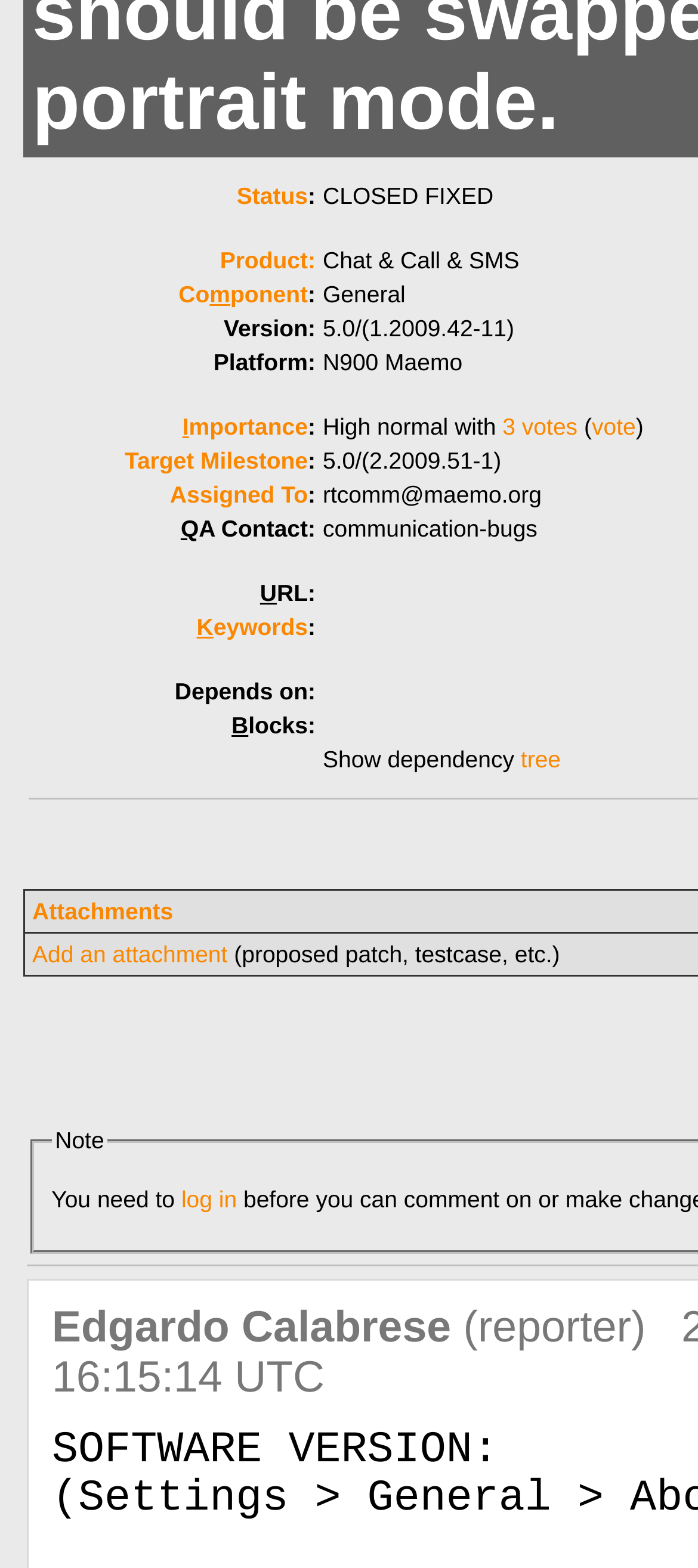Provide the bounding box coordinates in the format (top-left x, top-left y, bottom-right x, bottom-right y). All values are floating point numbers between 0 and 1. Determine the bounding box coordinate of the UI element described as: log in

[0.26, 0.756, 0.339, 0.773]